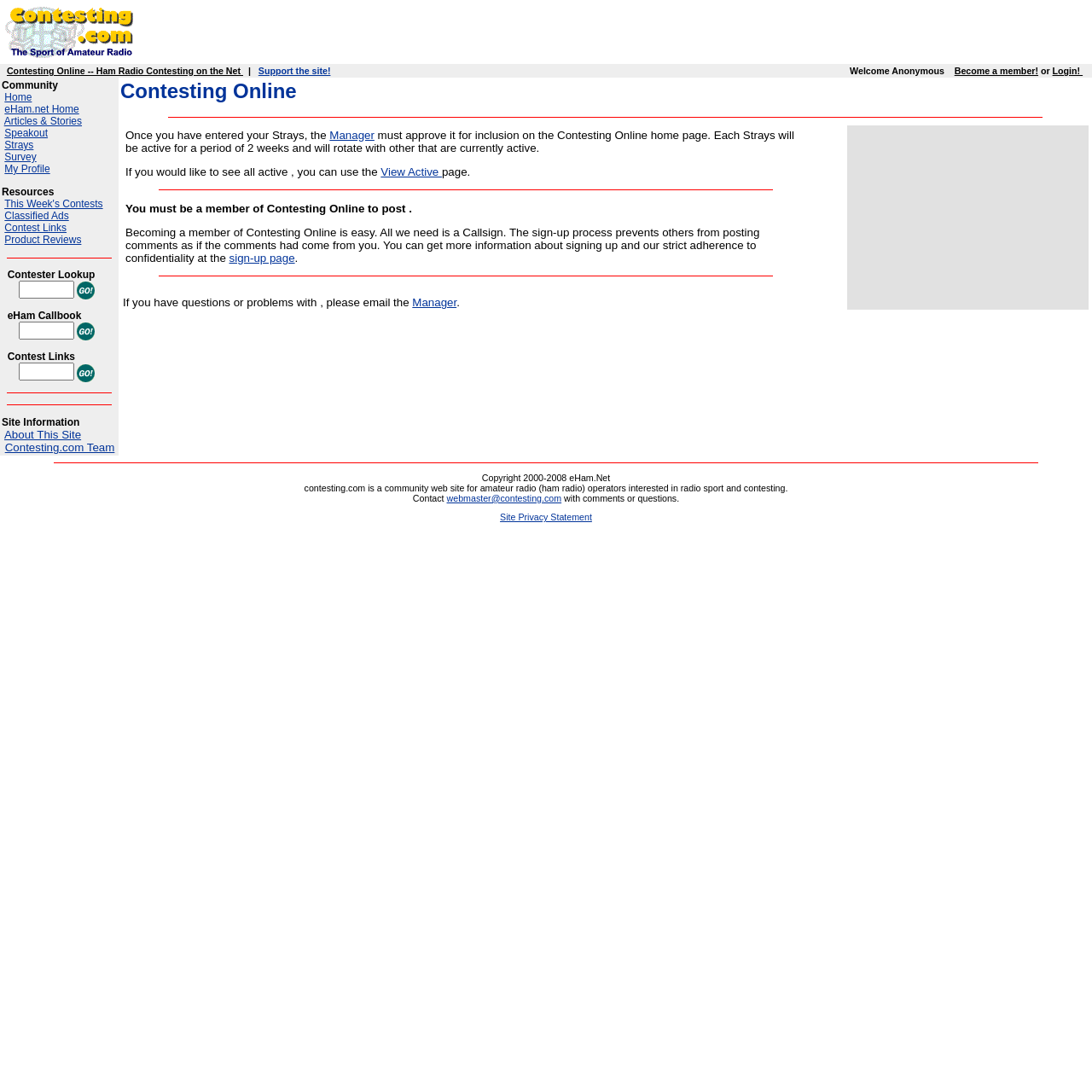Analyze the image and answer the question with as much detail as possible: 
What can be used to view all active Strays?

The webpage mentions that if you would like to see all active Strays, you can use the View Active page.